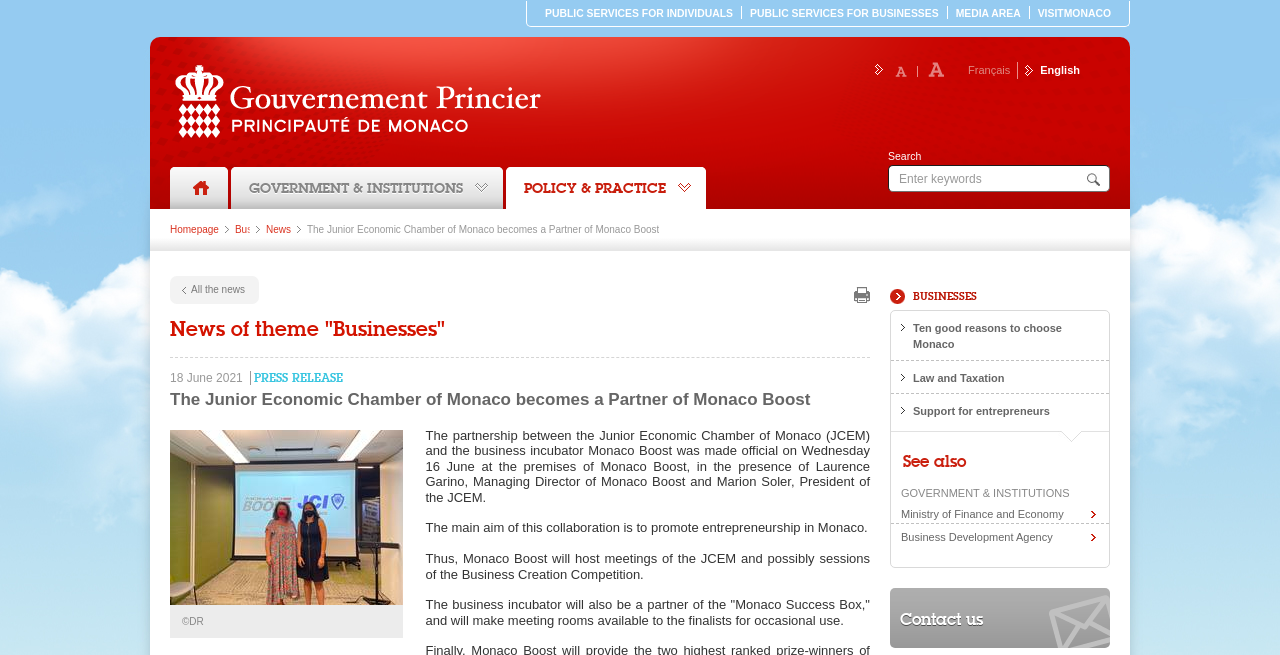Determine the bounding box coordinates for the HTML element mentioned in the following description: "Ministry of Finance and Economy". The coordinates should be a list of four floats ranging from 0 to 1, represented as [left, top, right, bottom].

[0.696, 0.765, 0.866, 0.798]